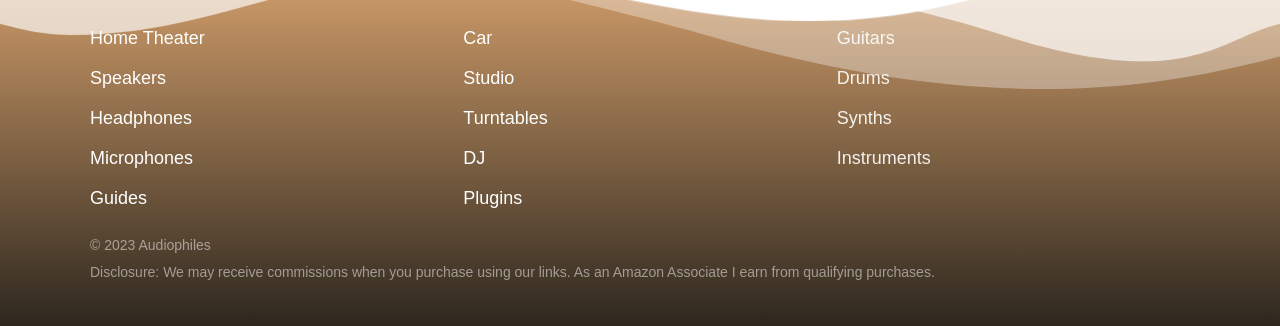Given the description "Home Theater", provide the bounding box coordinates of the corresponding UI element.

[0.07, 0.077, 0.346, 0.159]